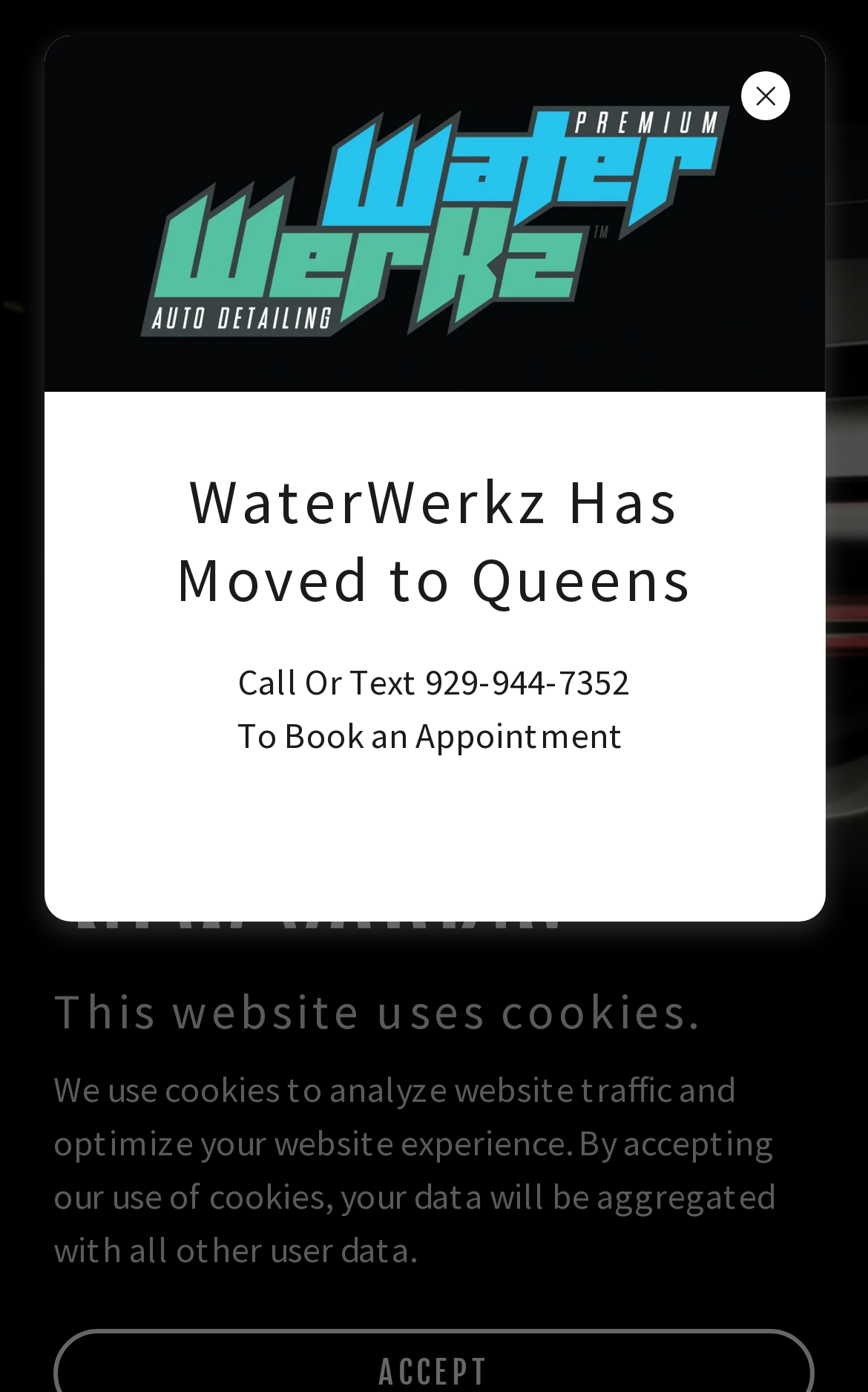Provide the bounding box coordinates of the HTML element described by the text: "title="WaterWerkz"". The coordinates should be in the format [left, top, right, bottom] with values between 0 and 1.

[0.082, 0.045, 0.655, 0.07]